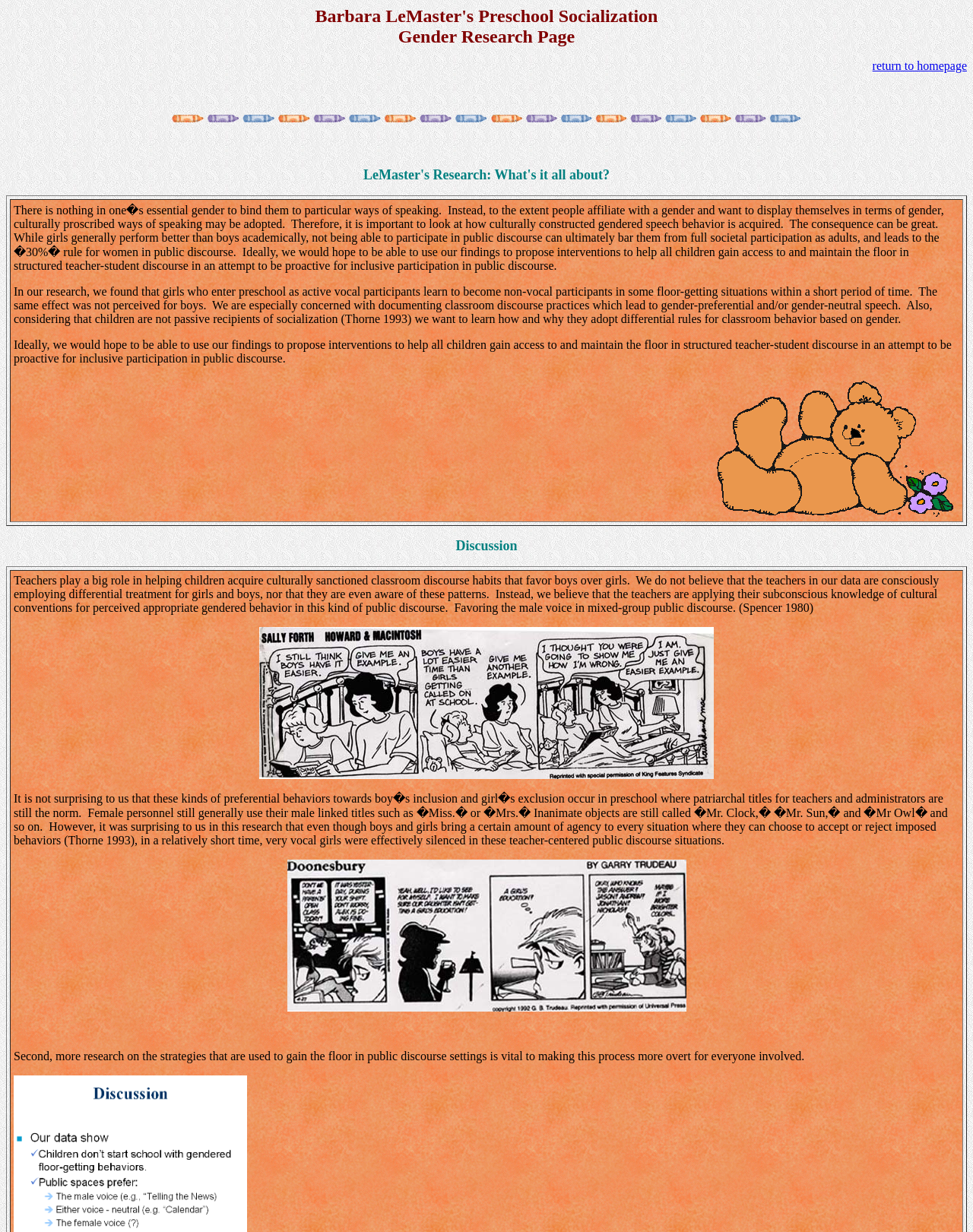Extract the bounding box coordinates for the UI element described by the text: "return to homepage". The coordinates should be in the form of [left, top, right, bottom] with values between 0 and 1.

[0.897, 0.048, 0.994, 0.059]